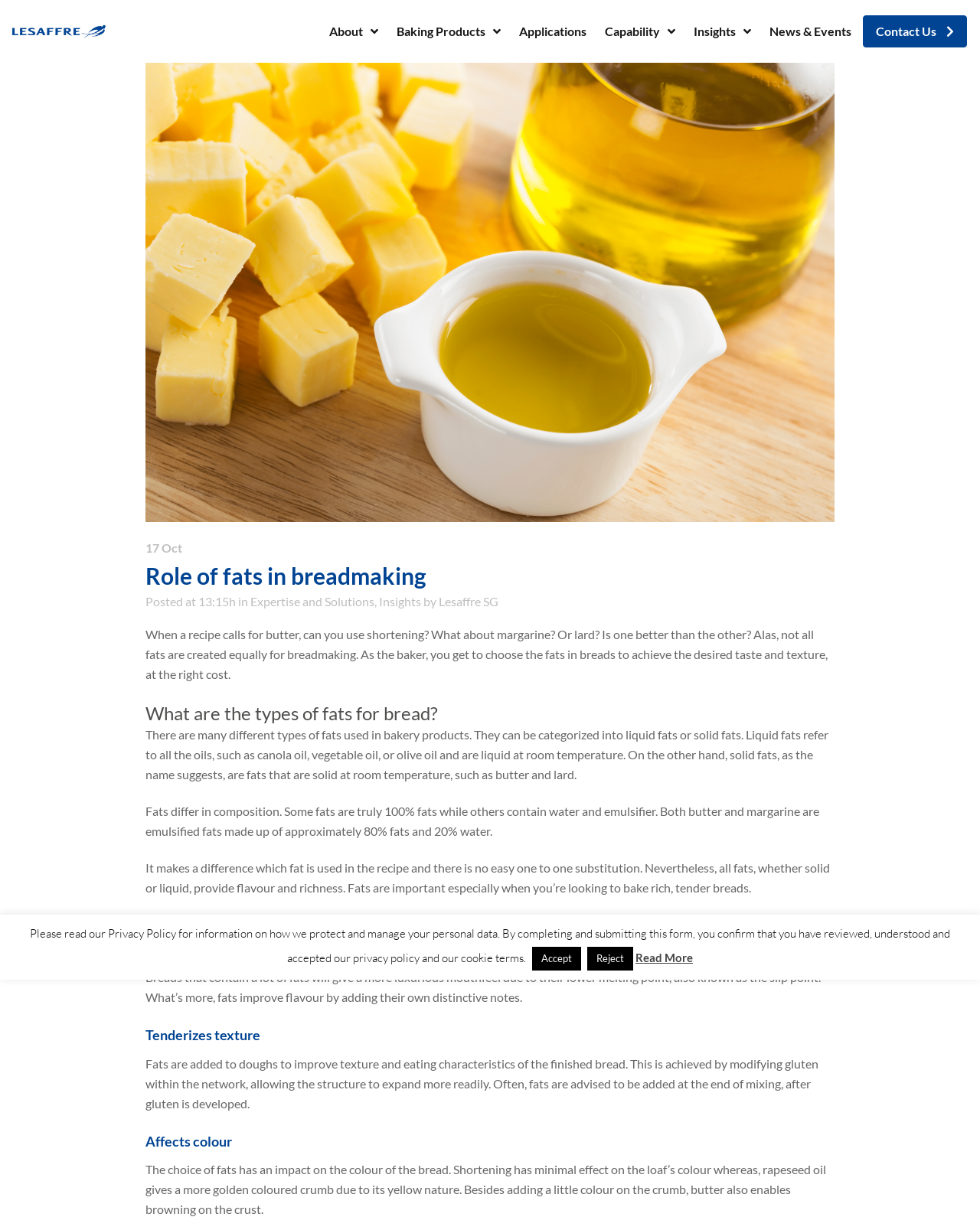Please identify the bounding box coordinates of the element's region that needs to be clicked to fulfill the following instruction: "Click on About". The bounding box coordinates should consist of four float numbers between 0 and 1, i.e., [left, top, right, bottom].

[0.336, 0.016, 0.386, 0.035]